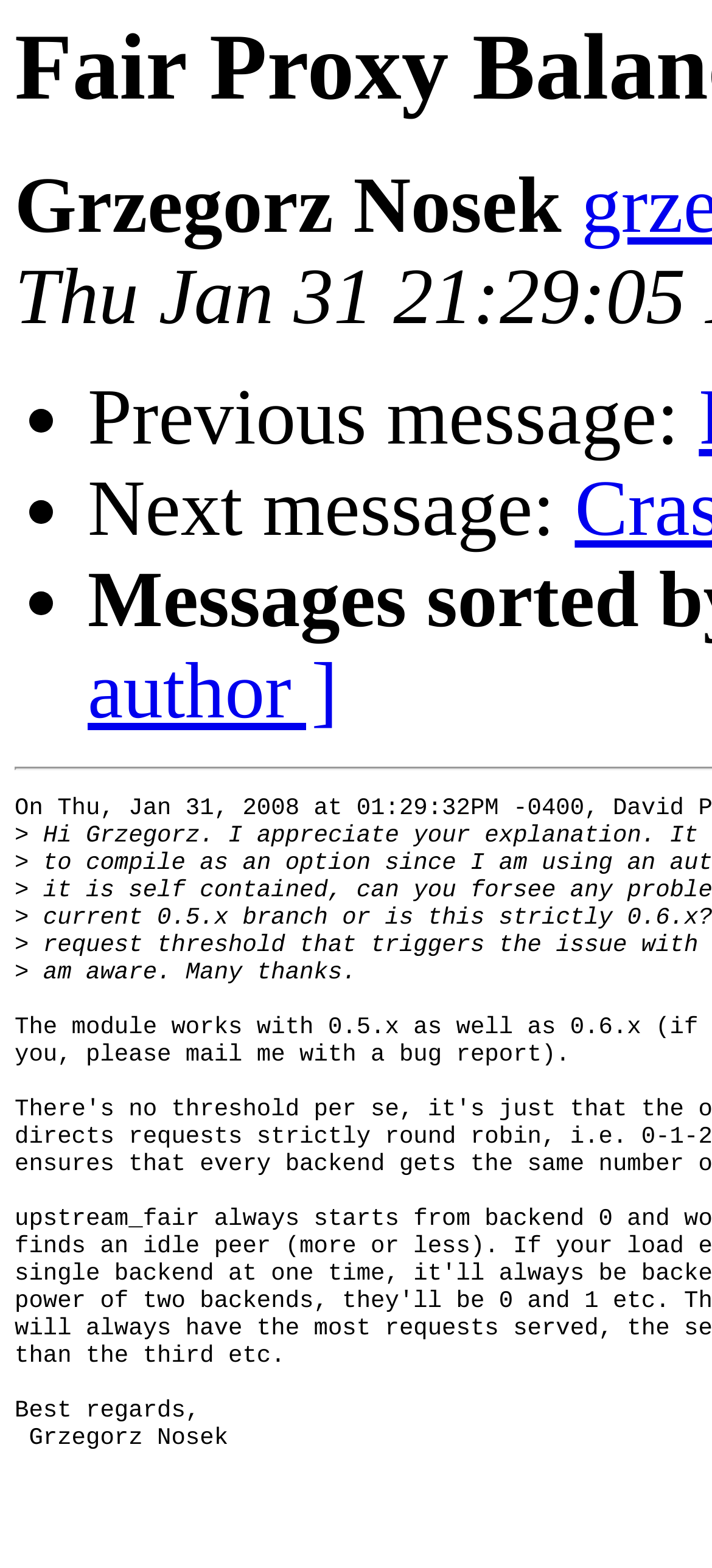How many navigation options are available?
Please respond to the question with as much detail as possible.

The number of navigation options can be determined by counting the list markers and static text elements. There are two list markers '•' accompanied by static text elements 'Previous message:' and 'Next message:', indicating that there are two navigation options available.